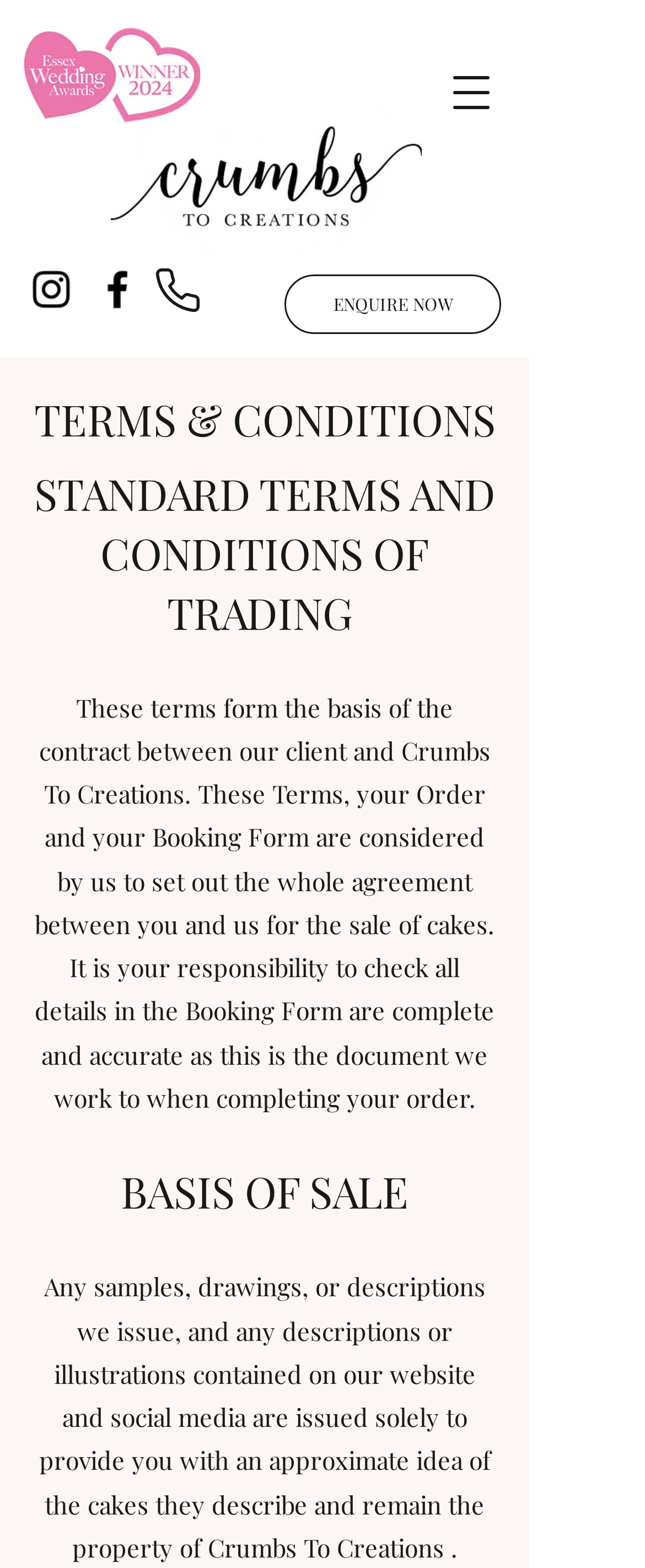Determine the main heading text of the webpage.

Please note there is a minimum spend of £700 for Couture iced cakes & £525 for buttercream cakes (not including delivery & set up).